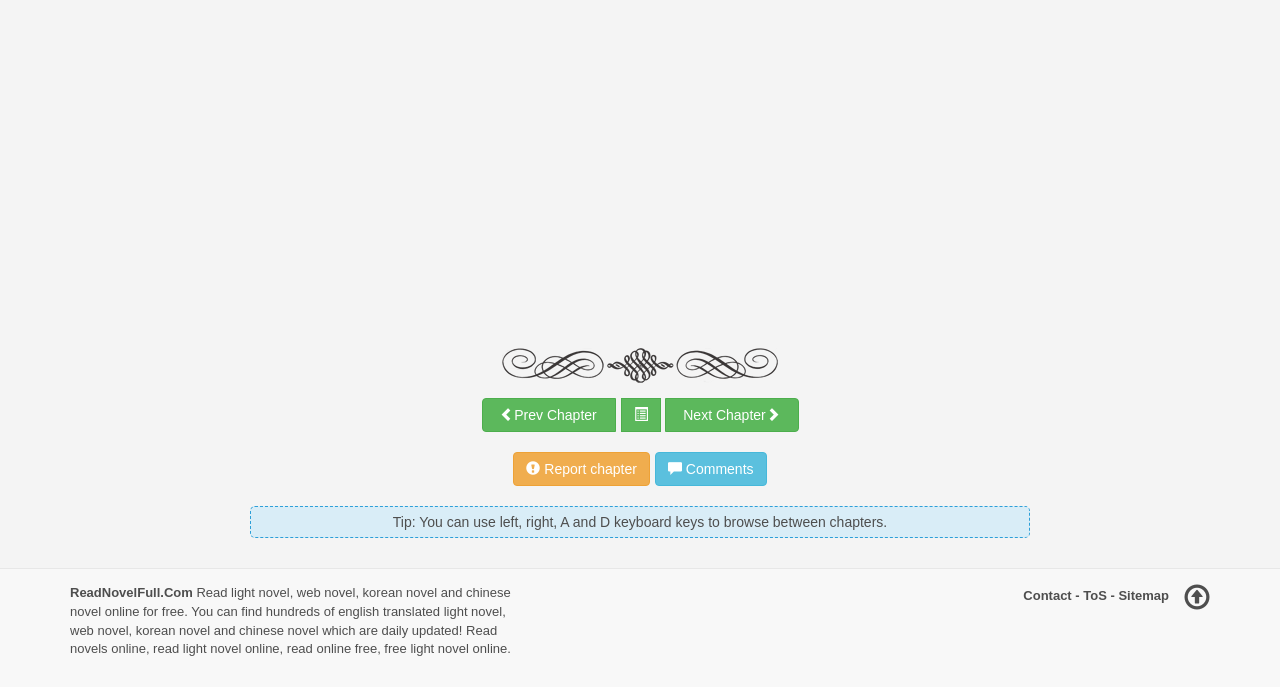What is the website's purpose?
Please ensure your answer is as detailed and informative as possible.

Based on the webpage's content, it appears to be a platform for reading light novels, web novels, Korean novels, and Chinese novels online for free. The website claims to have hundreds of English-translated novels that are updated daily.